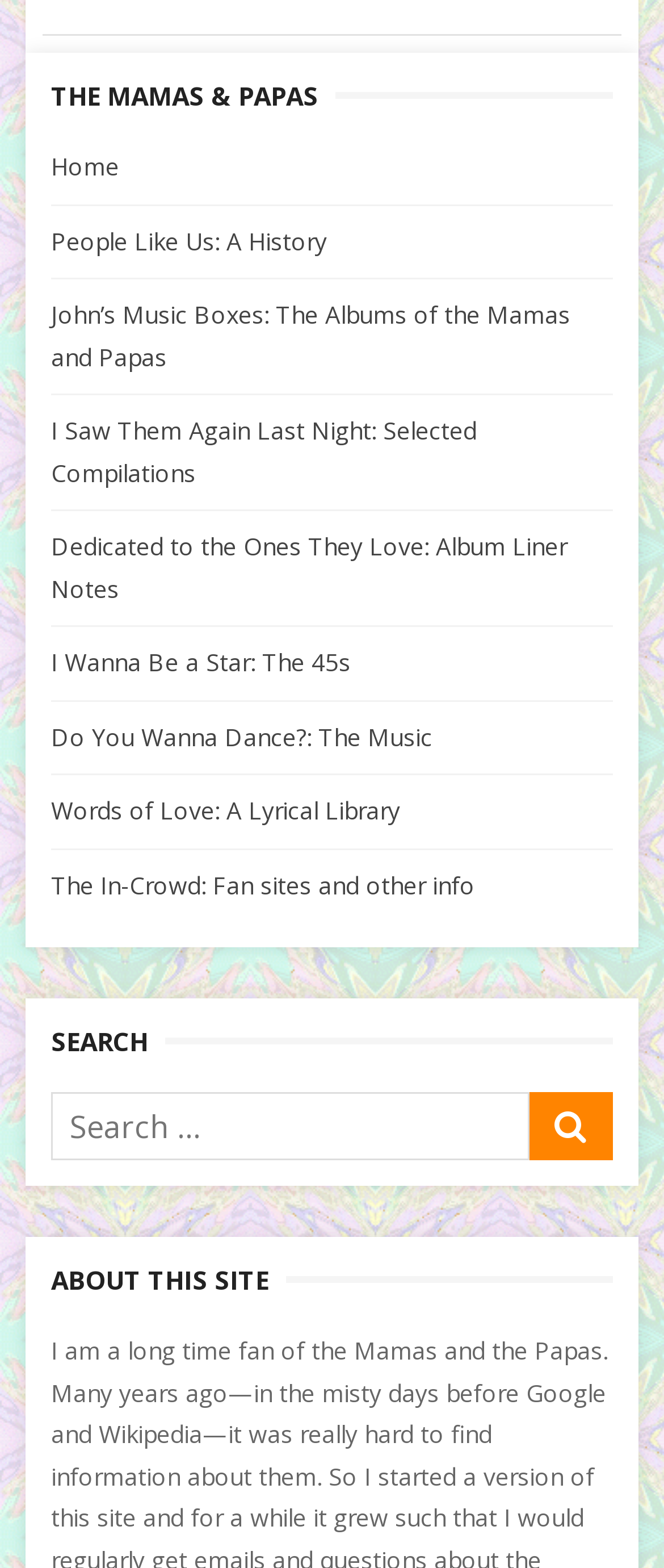Identify the bounding box coordinates of the clickable region necessary to fulfill the following instruction: "Search for something". The bounding box coordinates should be four float numbers between 0 and 1, i.e., [left, top, right, bottom].

[0.077, 0.697, 0.923, 0.74]